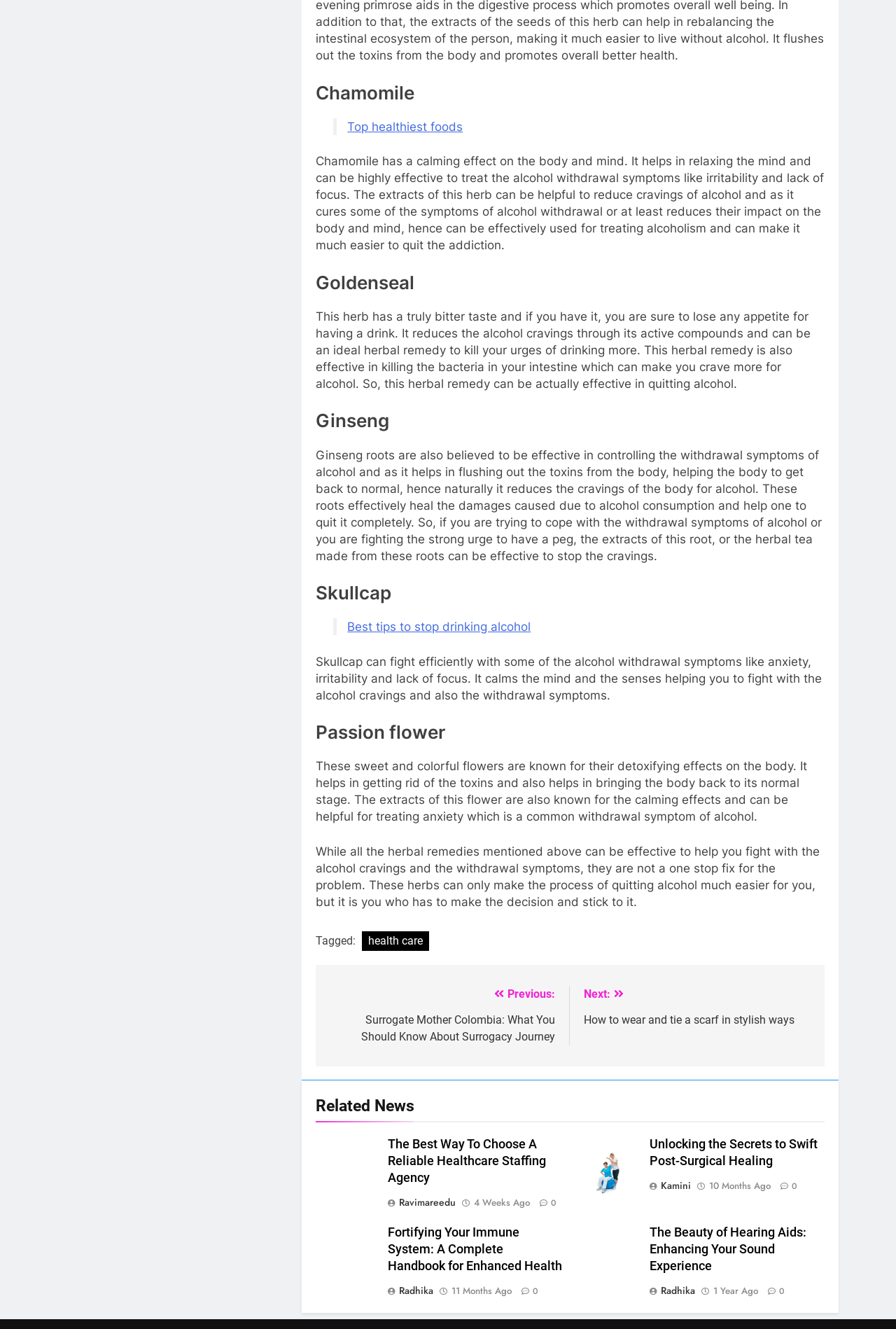Locate the bounding box coordinates of the clickable element to fulfill the following instruction: "Follow the link to 'Best tips to stop drinking alcohol'". Provide the coordinates as four float numbers between 0 and 1 in the format [left, top, right, bottom].

[0.388, 0.466, 0.592, 0.477]